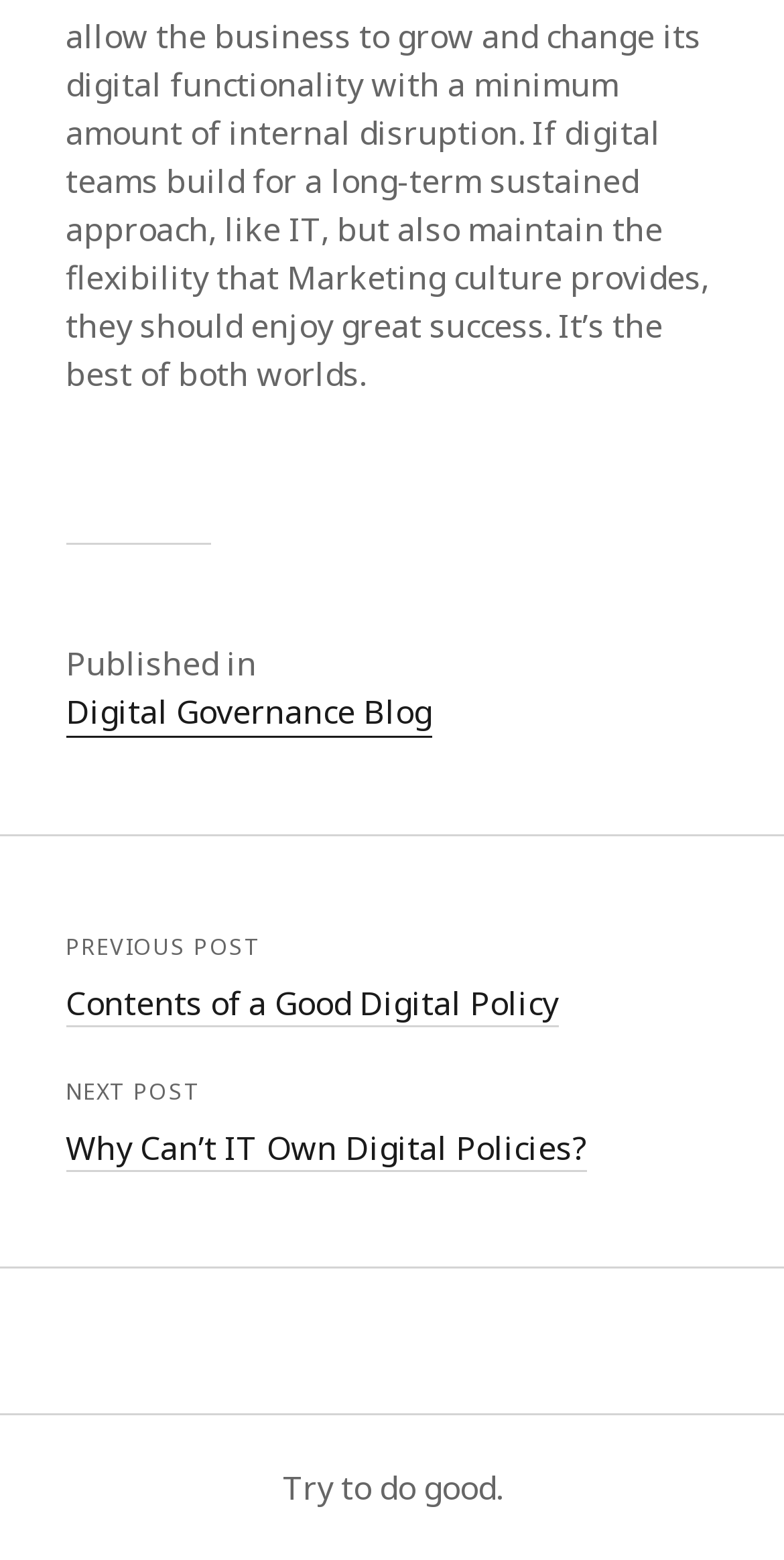Determine the bounding box of the UI component based on this description: "Digital Governance Blog". The bounding box coordinates should be four float values between 0 and 1, i.e., [left, top, right, bottom].

[0.083, 0.441, 0.55, 0.473]